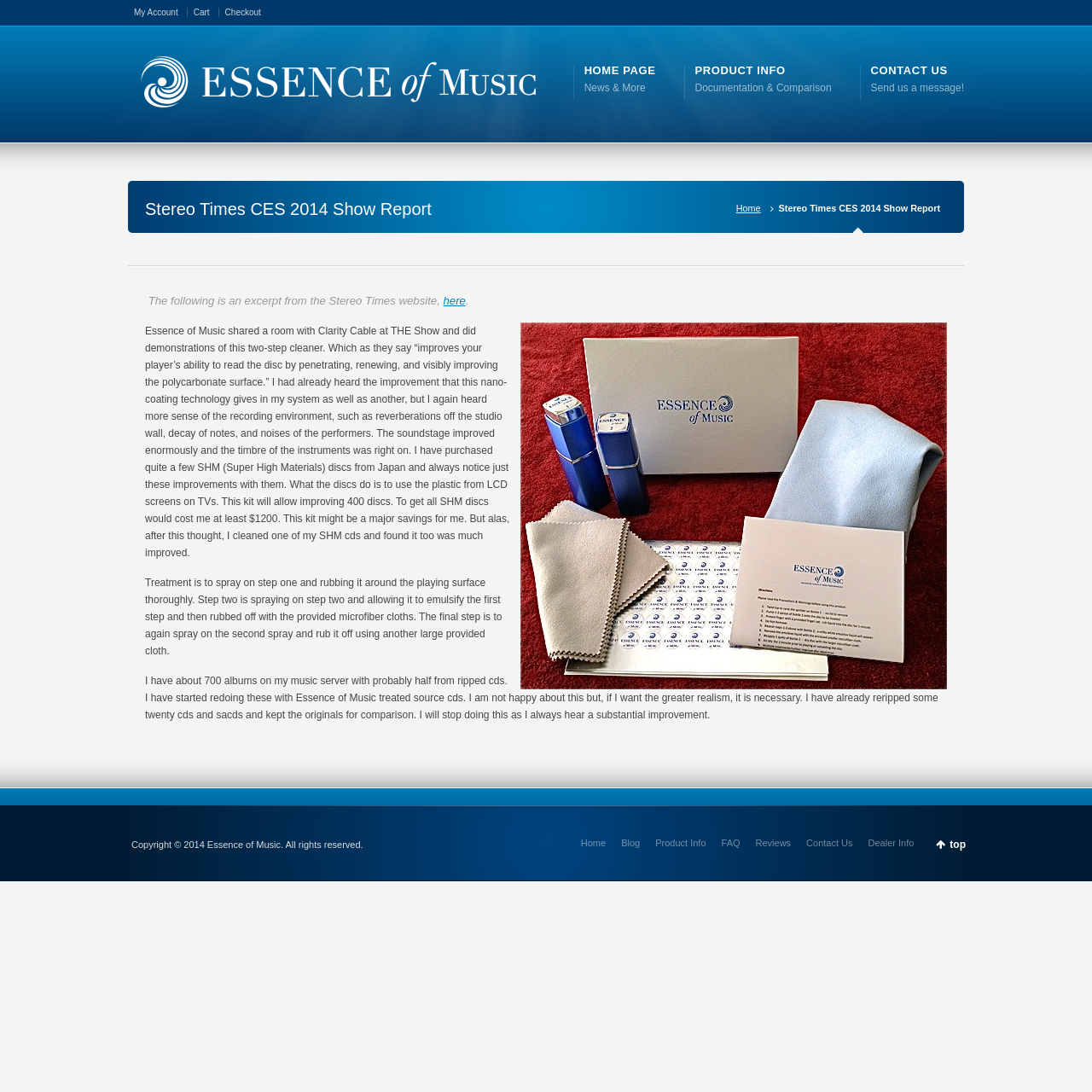Locate the bounding box coordinates of the element I should click to achieve the following instruction: "Click on 'My Account'".

[0.123, 0.007, 0.172, 0.016]